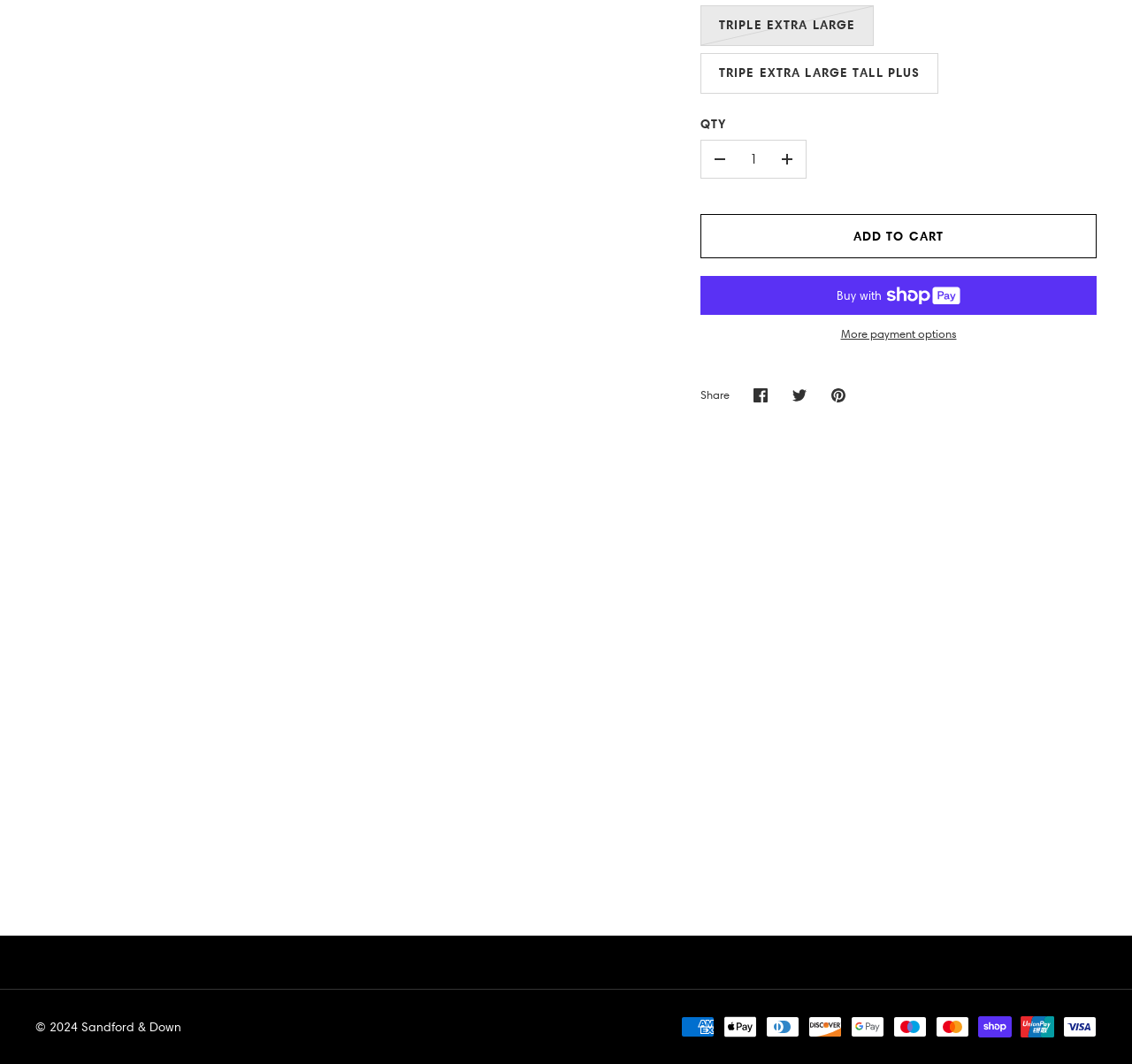Provide a one-word or short-phrase response to the question:
What is the price of the 'Waterproof S30 Neoprene Sock - 2mm' product?

£23.95